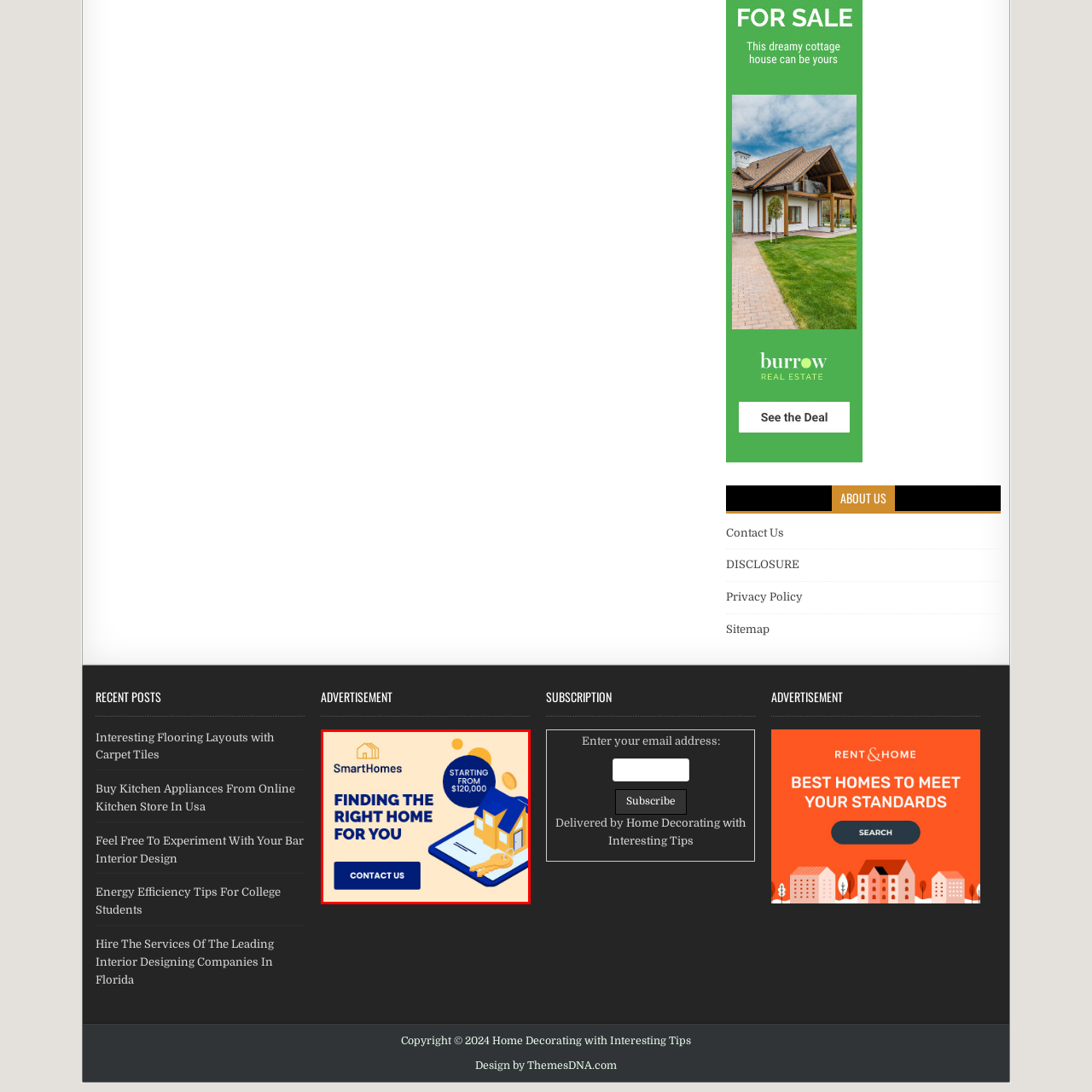Inspect the area within the red bounding box and elaborate on the following question with a detailed answer using the image as your reference: What is the starting price mentioned?

The advertisement explicitly states the pricing starting from $120,000, highlighting the affordability of the service offered by SmartHomes.